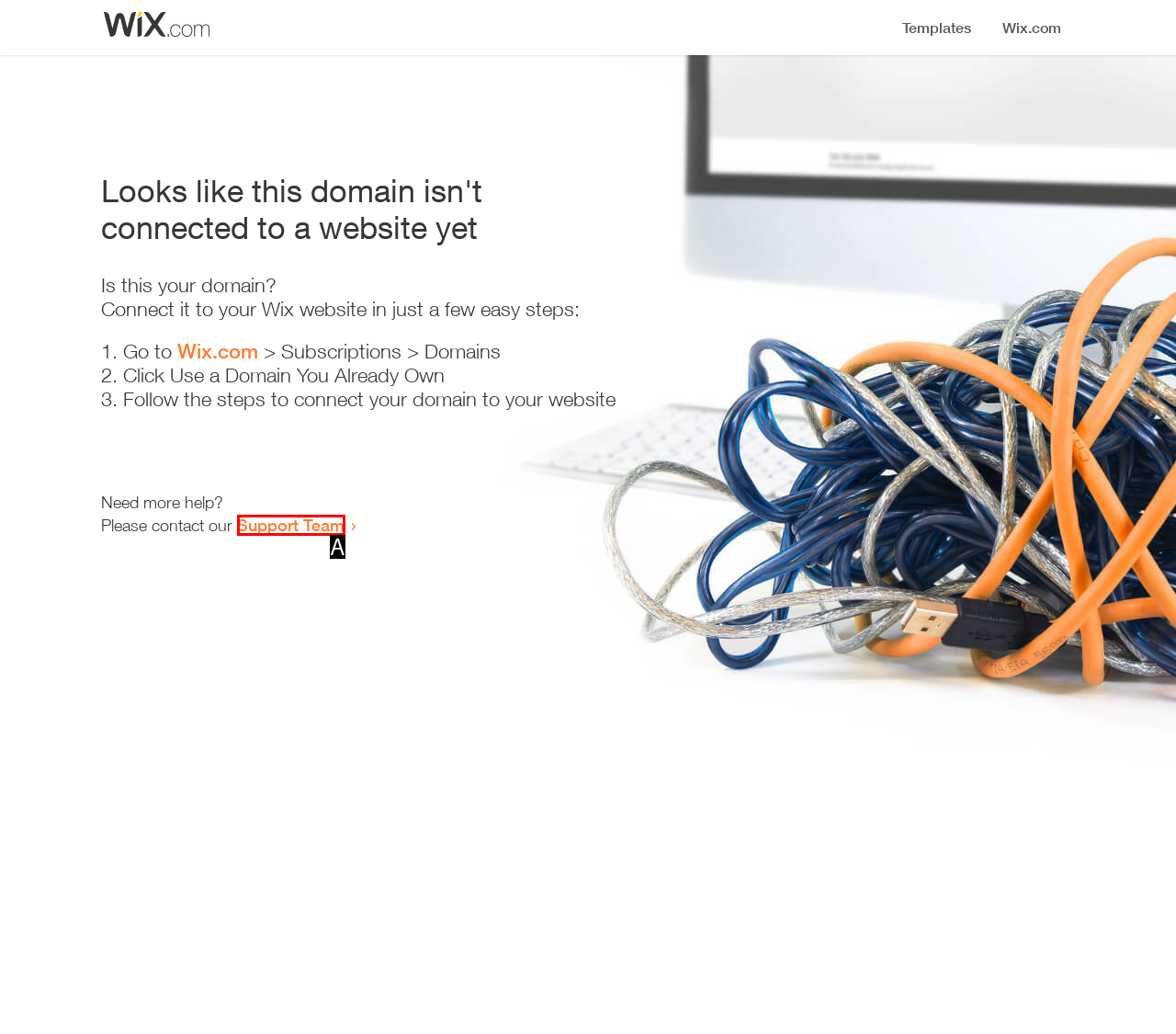Find the HTML element that corresponds to the description: Support Team. Indicate your selection by the letter of the appropriate option.

A